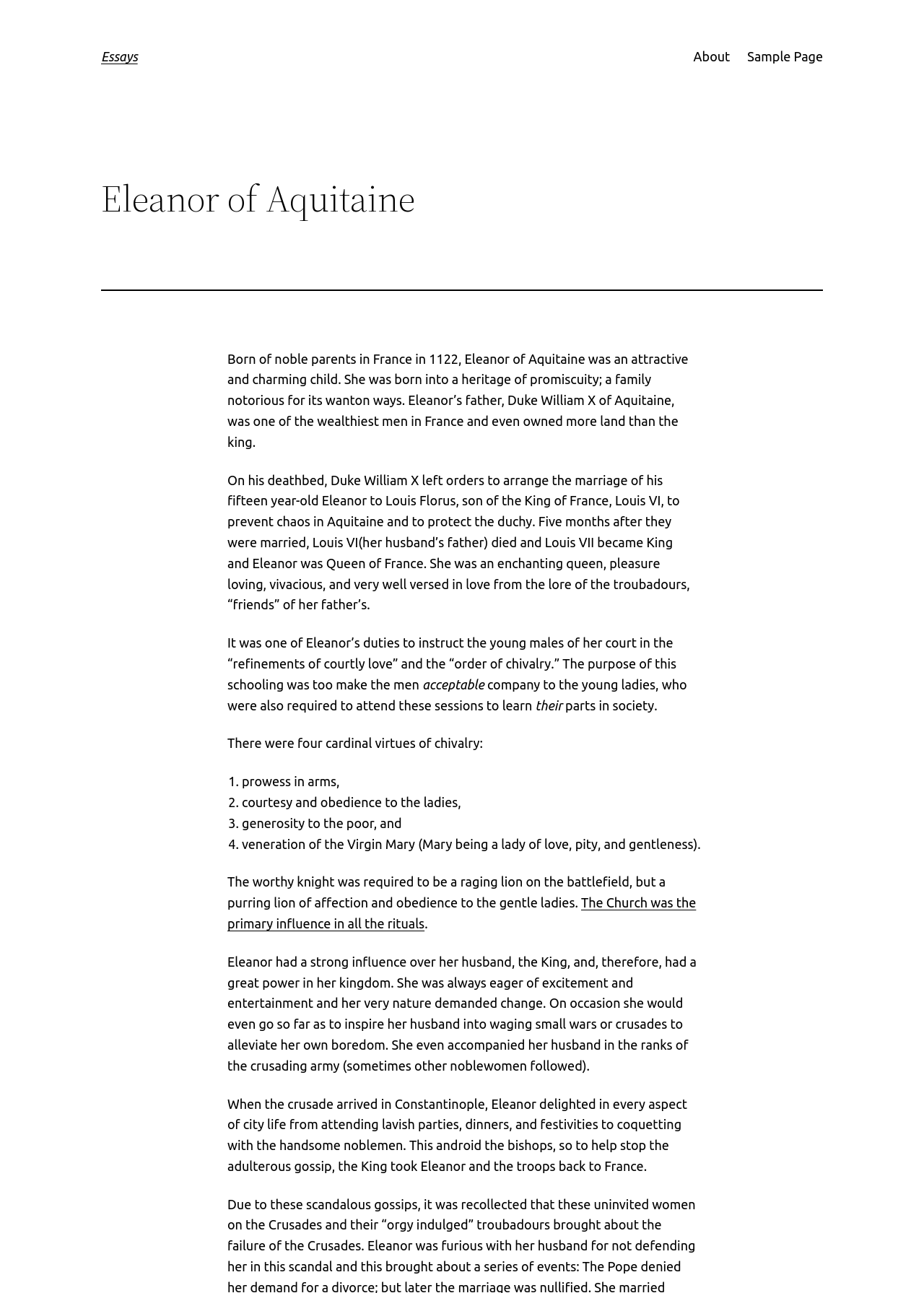Please answer the following question using a single word or phrase: 
What is the name of the queen described in the webpage?

Eleanor of Aquitaine